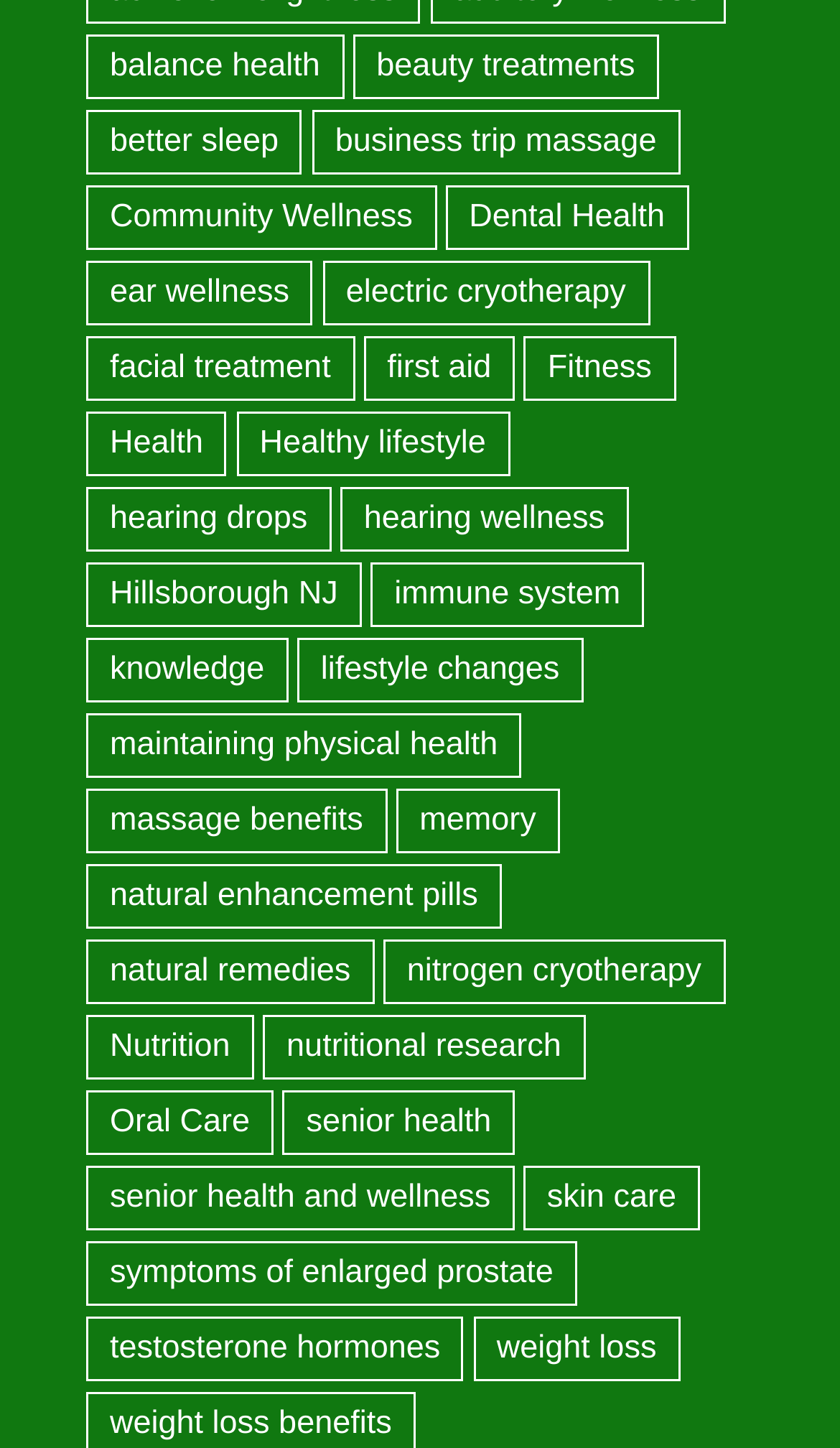Calculate the bounding box coordinates for the UI element based on the following description: "Fitness". Ensure the coordinates are four float numbers between 0 and 1, i.e., [left, top, right, bottom].

[0.624, 0.232, 0.804, 0.277]